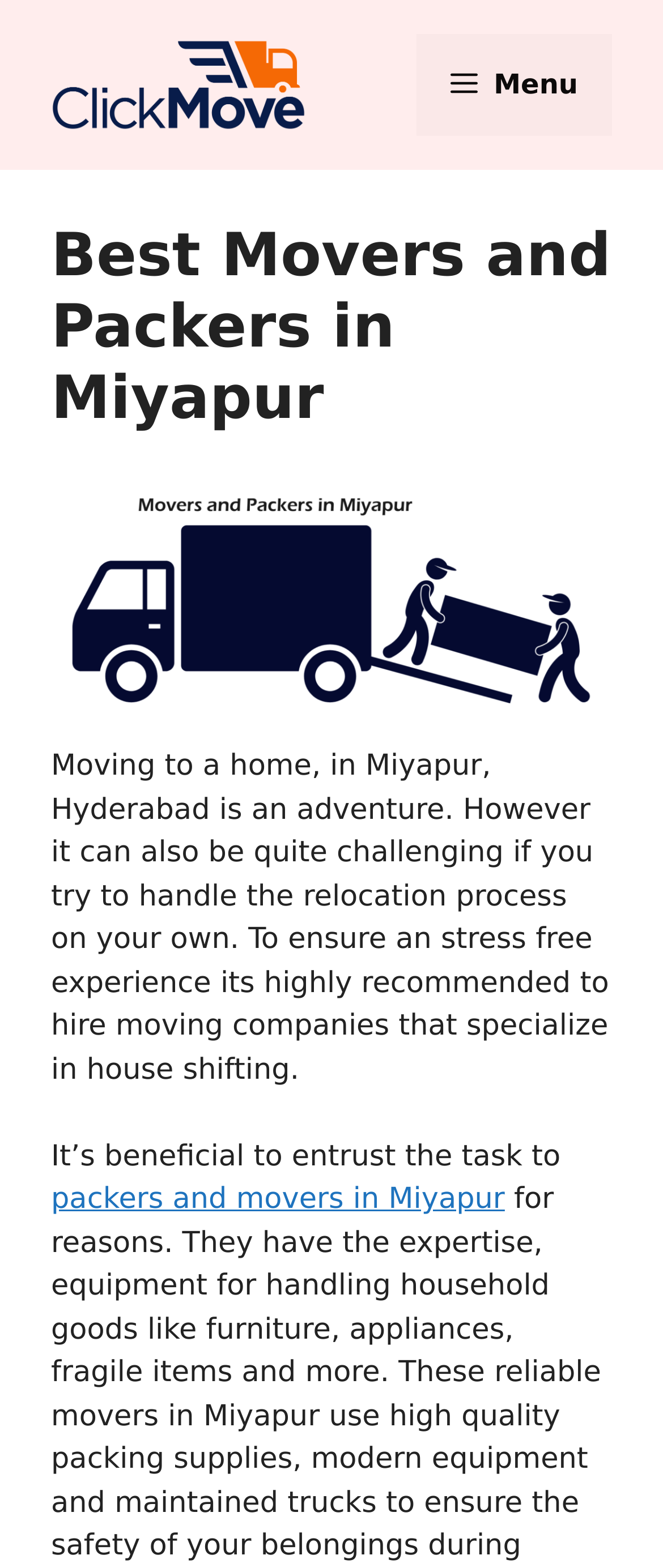Locate the bounding box of the UI element described by: "Menu" in the given webpage screenshot.

[0.629, 0.022, 0.923, 0.087]